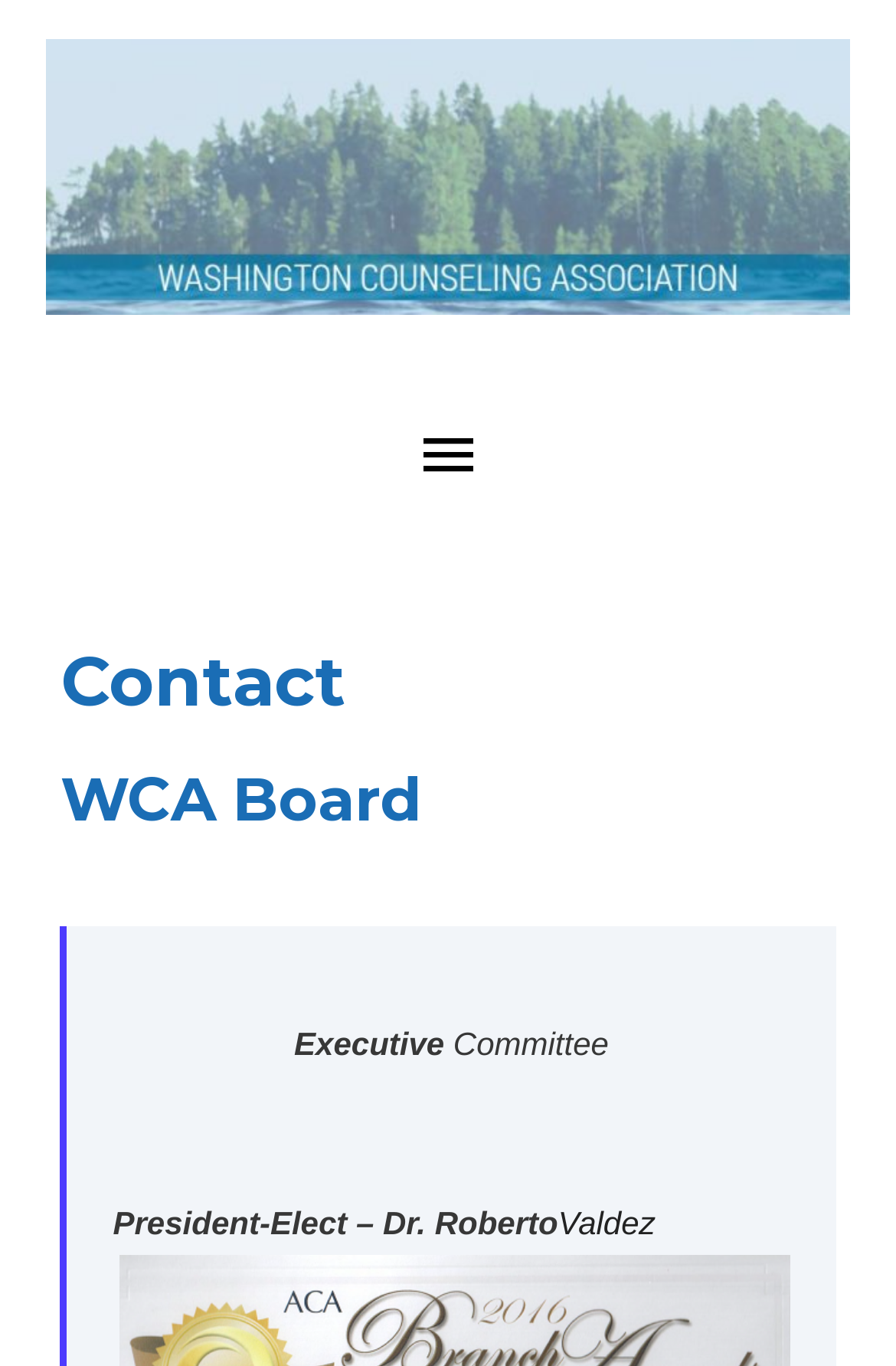What is the width of the link element?
Answer with a single word or phrase by referring to the visual content.

0.898